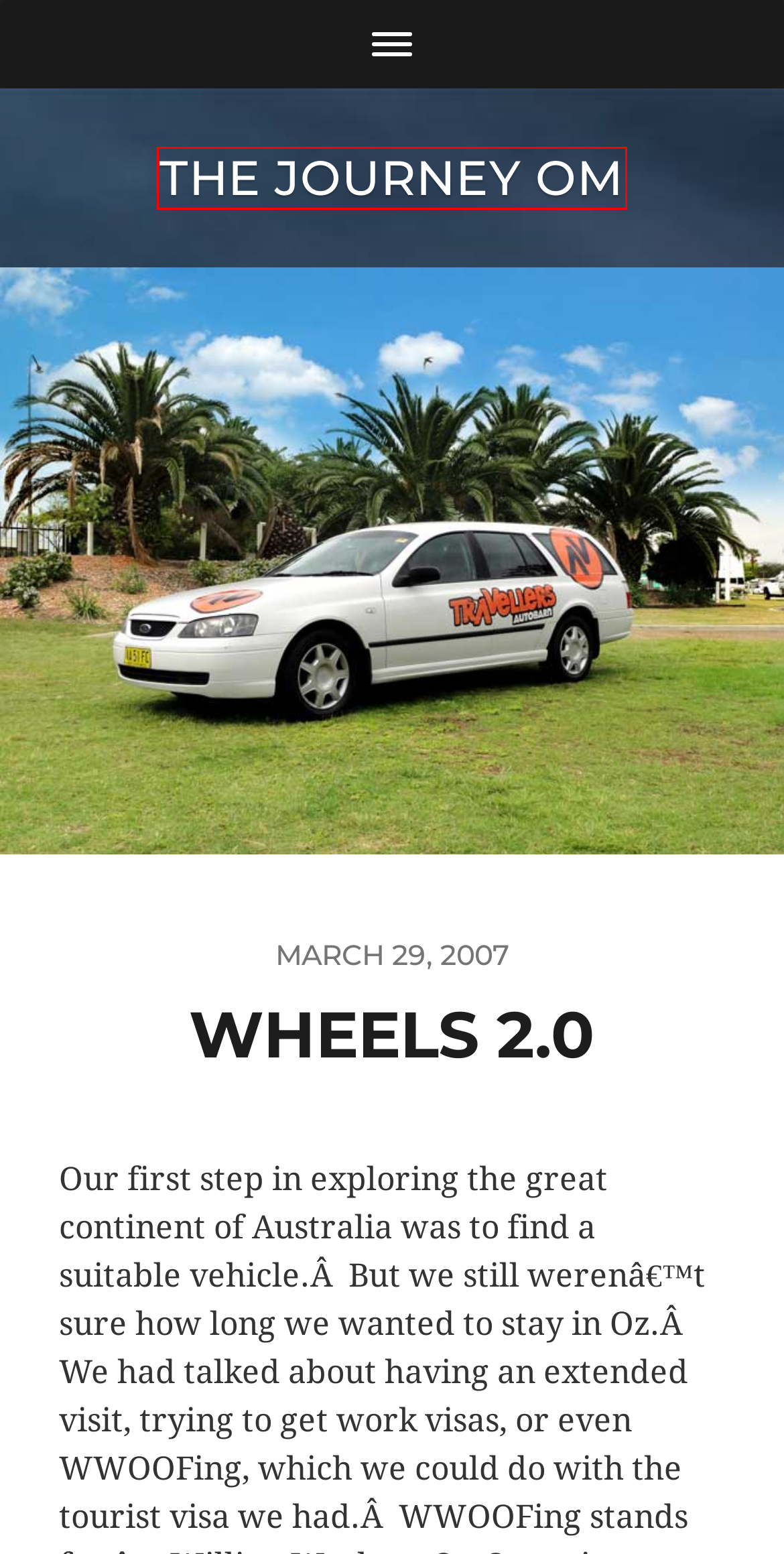You are given a screenshot of a webpage within which there is a red rectangle bounding box. Please choose the best webpage description that matches the new webpage after clicking the selected element in the bounding box. Here are the options:
A. Seen it All – The Journey Om
B. The Journey Om
C. Anders Norén
D. I Need a Fix – The Journey Om
E. Polarity – The Journey Om
F. Campervan Hire Australia - Affordable Camper Rental
G. Howâ€™re Ya Goin? – The Journey Om
H. Party all the Time – The Journey Om

B